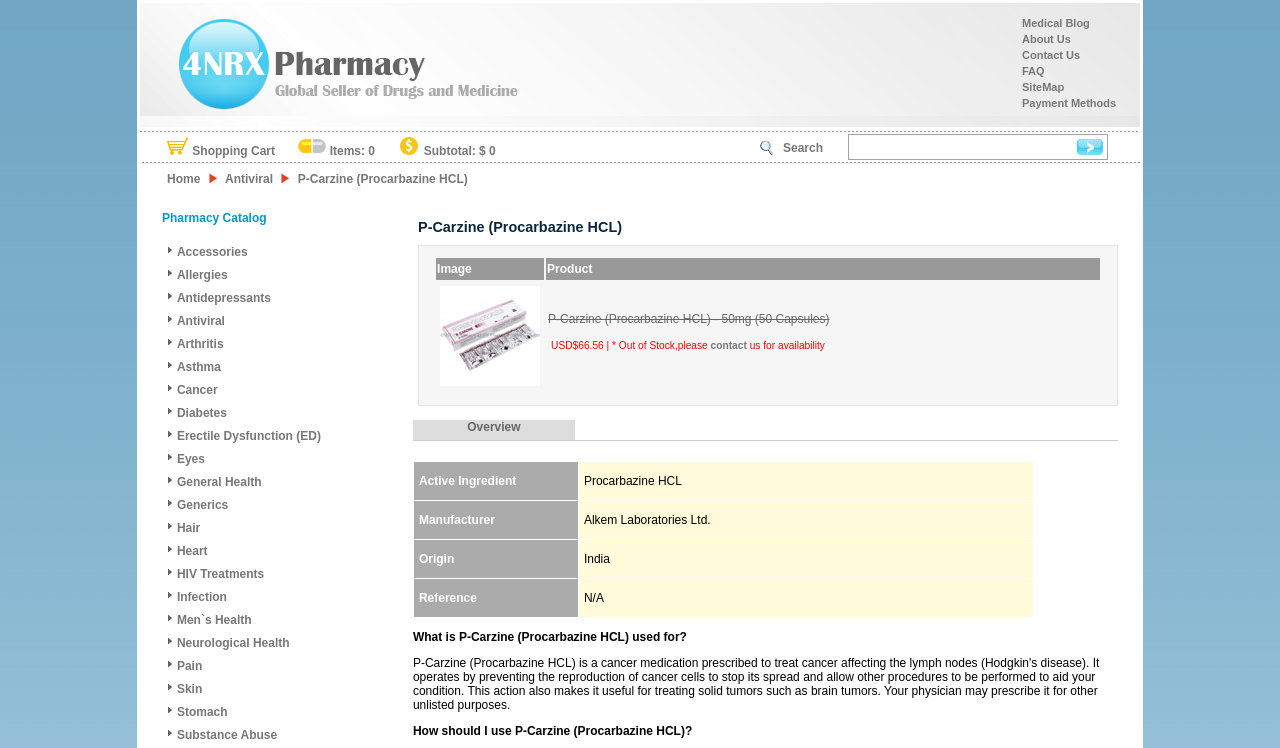Provide a single word or phrase to answer the given question: 
How many items are in the shopping cart?

0